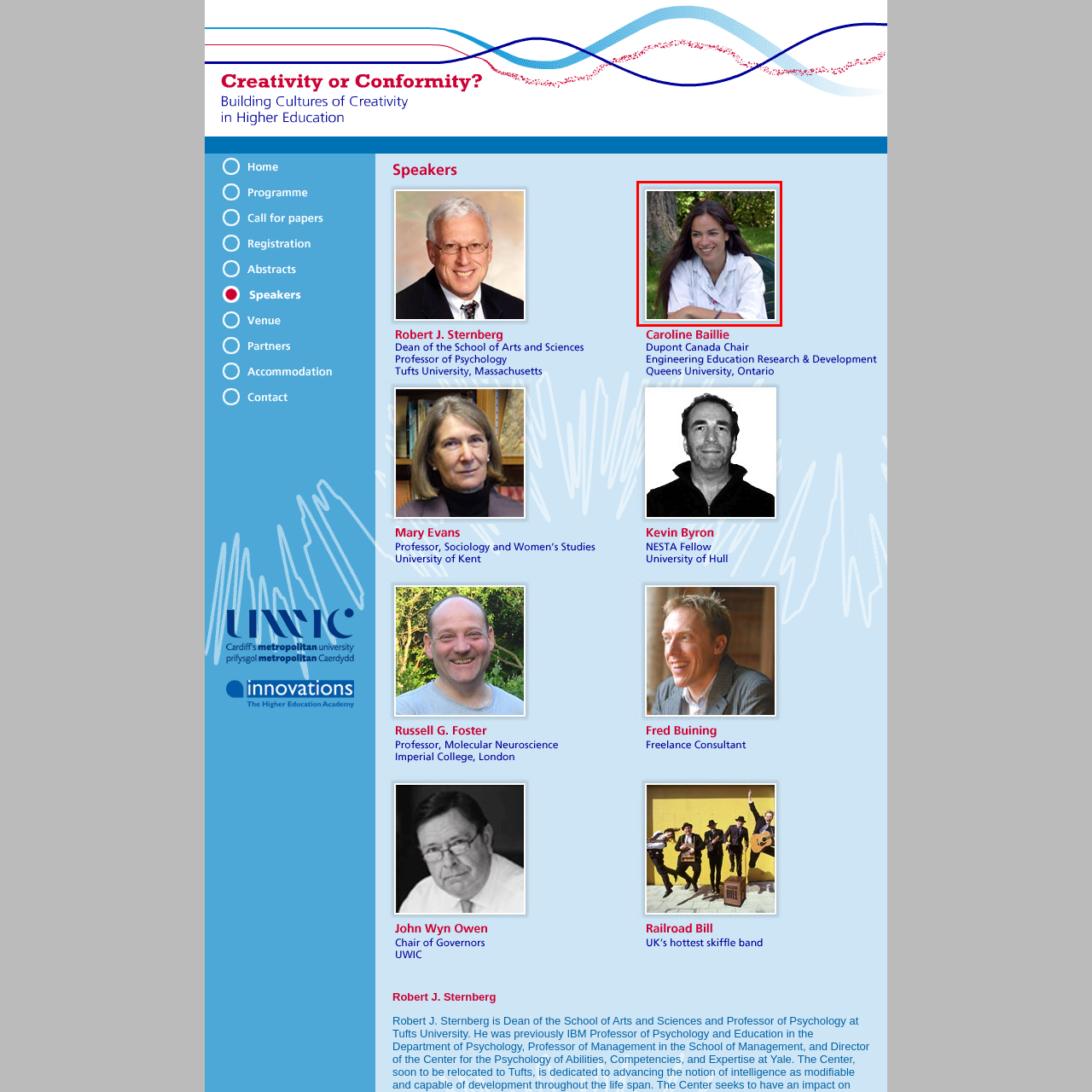Where is Caroline Baillie seated?
Please analyze the image within the red bounding box and offer a comprehensive answer to the question.

The caption describes Caroline Baillie as seated in a relaxed outdoor setting, surrounded by greenery, which indicates that she is not indoors but rather in a natural outdoor environment.